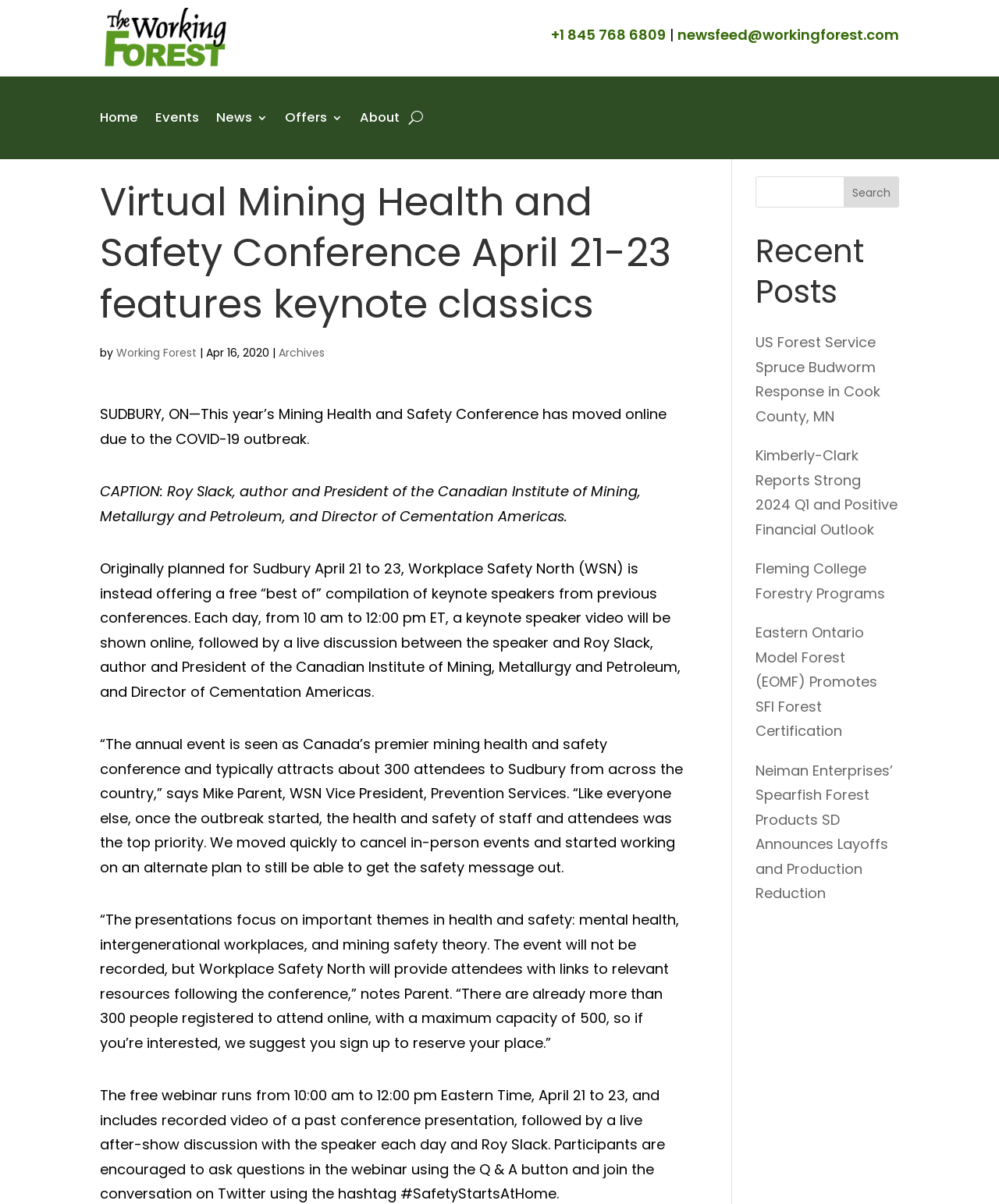Find and provide the bounding box coordinates for the UI element described with: "parent_node: Home".

[0.409, 0.07, 0.423, 0.126]